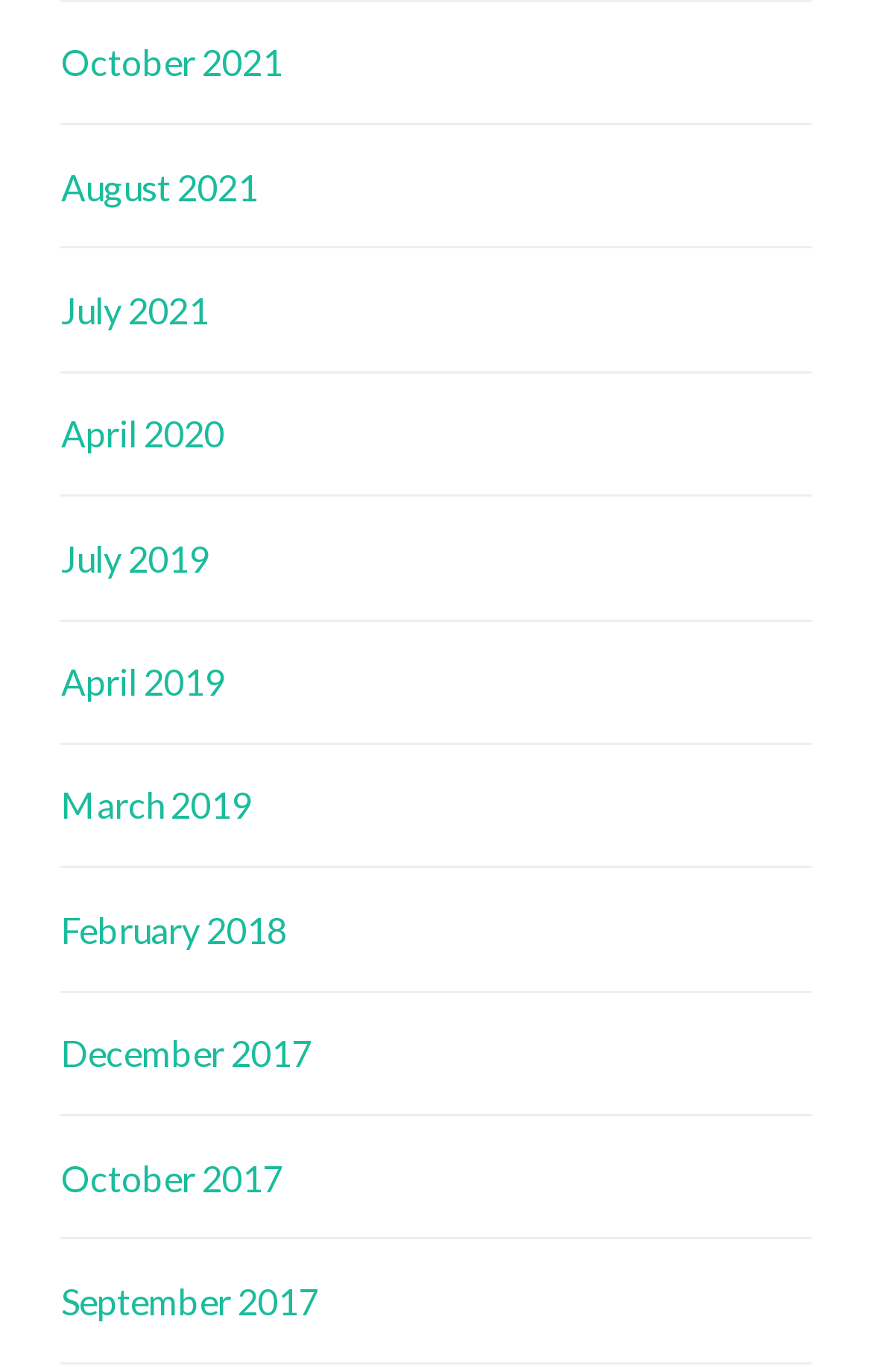Find the bounding box of the element with the following description: "August 2021". The coordinates must be four float numbers between 0 and 1, formatted as [left, top, right, bottom].

[0.07, 0.12, 0.296, 0.151]